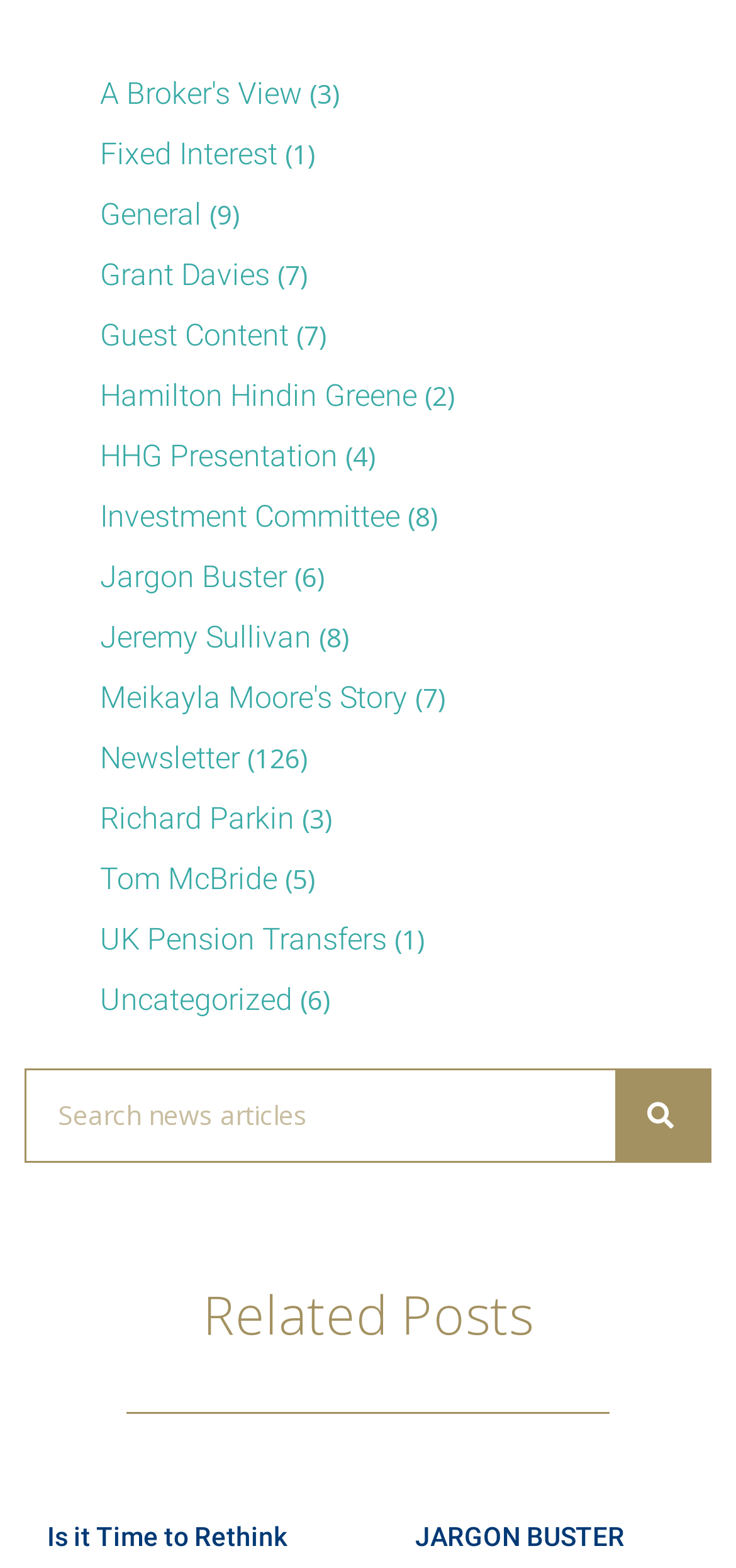Please find the bounding box coordinates for the clickable element needed to perform this instruction: "Read Richard Parkin's article".

[0.136, 0.511, 0.4, 0.533]